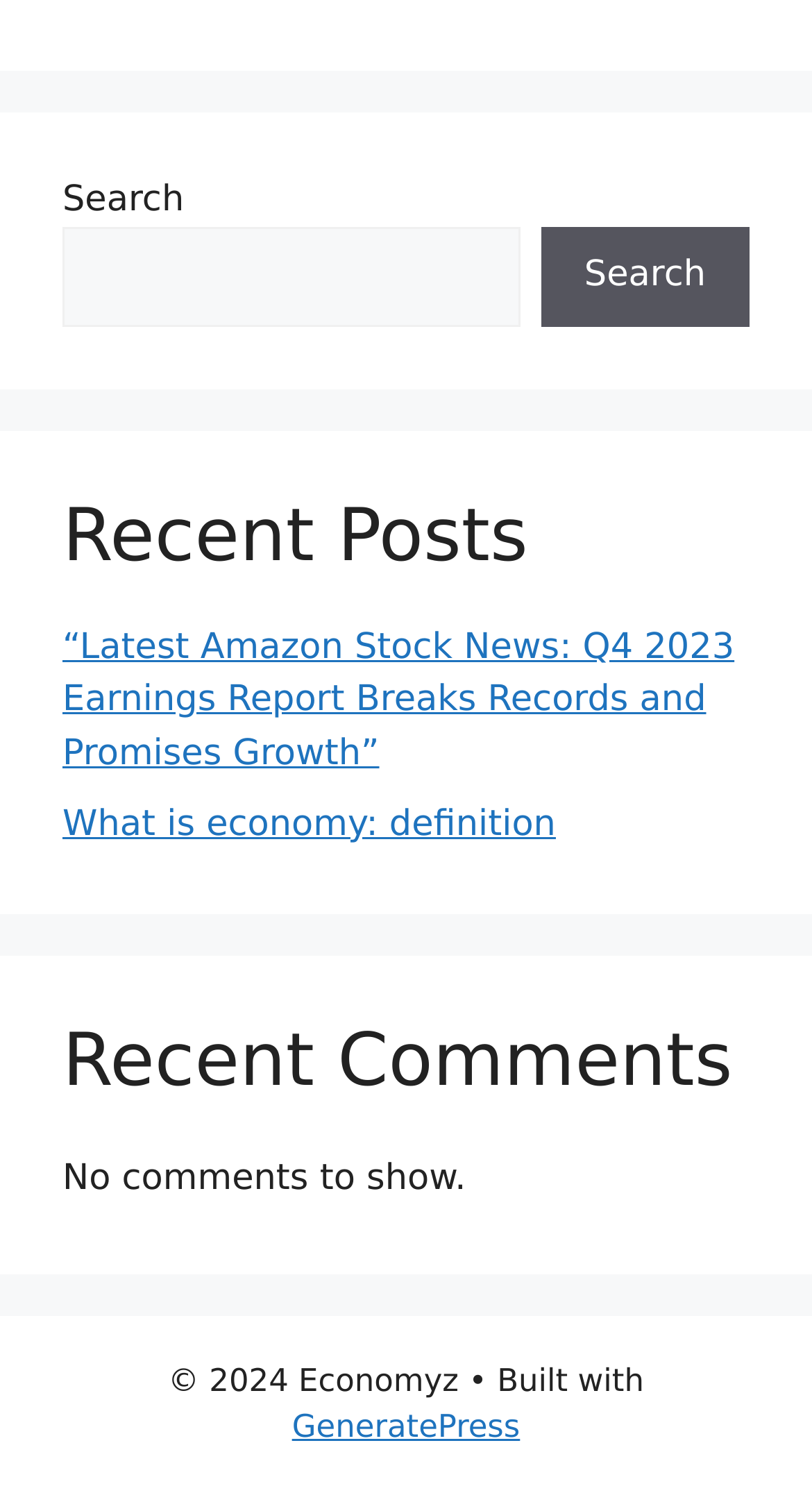Provide a thorough and detailed response to the question by examining the image: 
What is the name of the website?

The footer of the webpage has a static text that says '© 2024 Economyz', which suggests that the name of the website is Economyz.